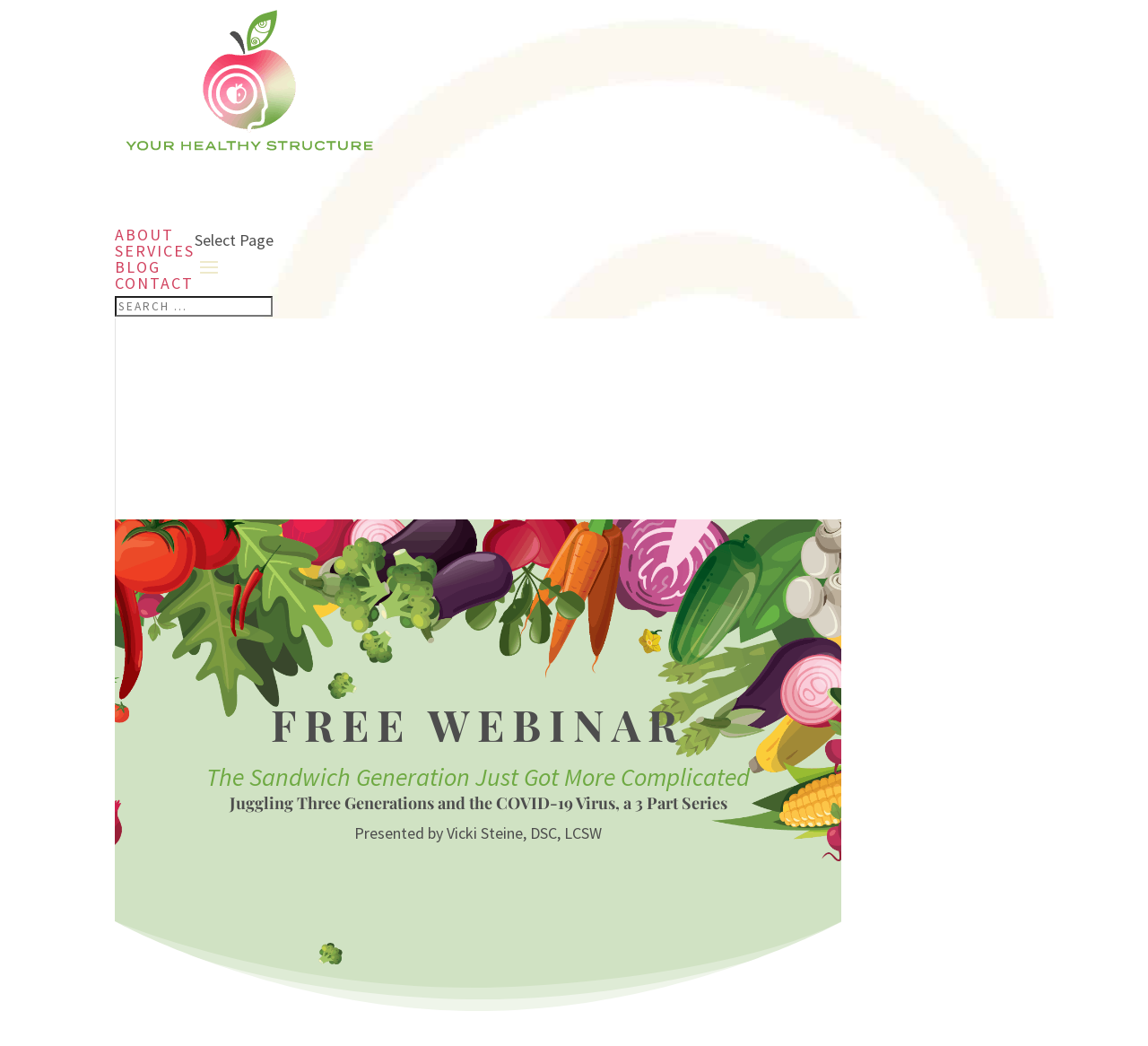Provide a single word or phrase answer to the question: 
What is the topic of the free webinar?

Juggling Three Generations and the COVID-19 Virus